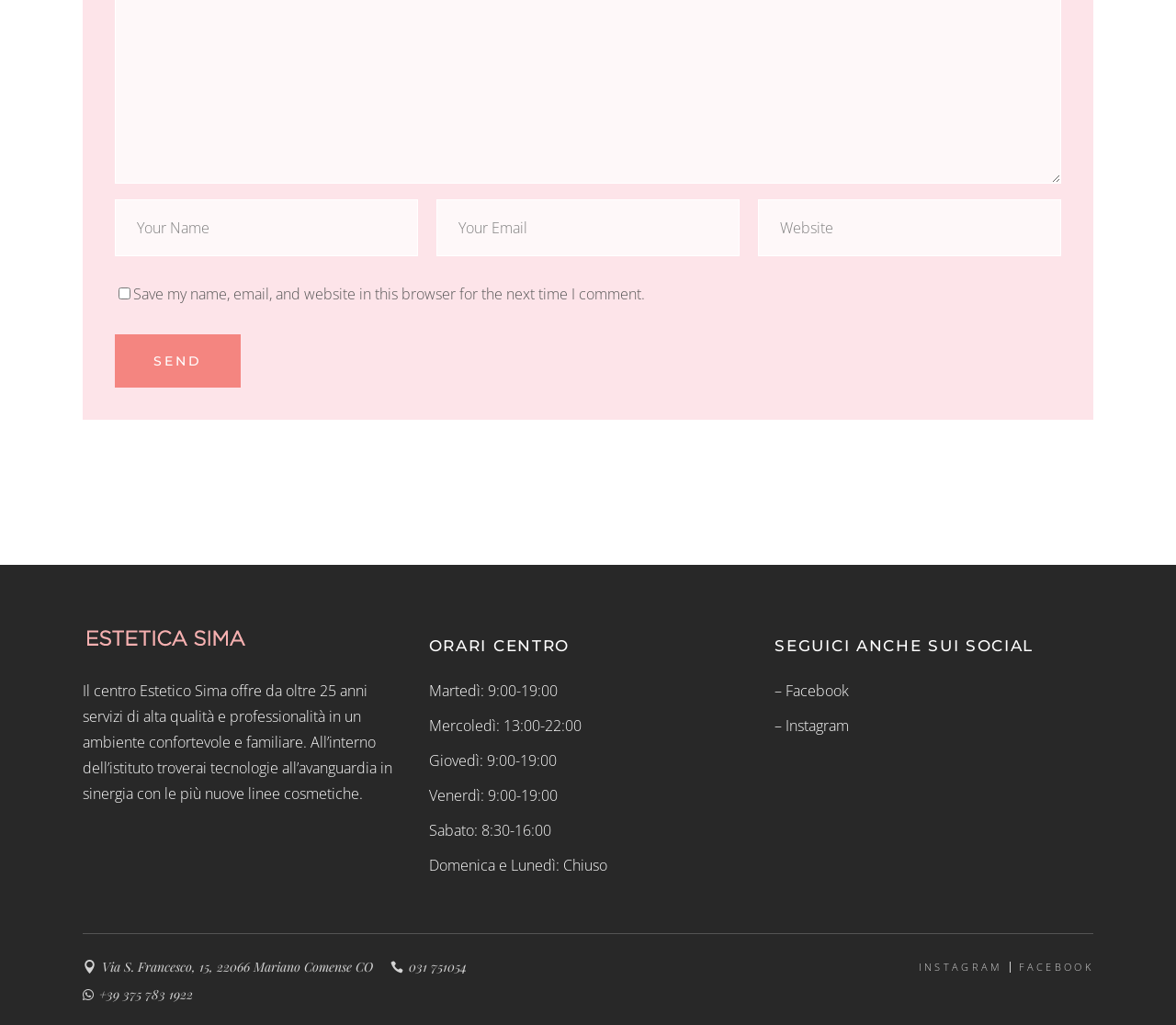Identify the bounding box coordinates of the area you need to click to perform the following instruction: "Enter your name".

[0.098, 0.195, 0.355, 0.25]